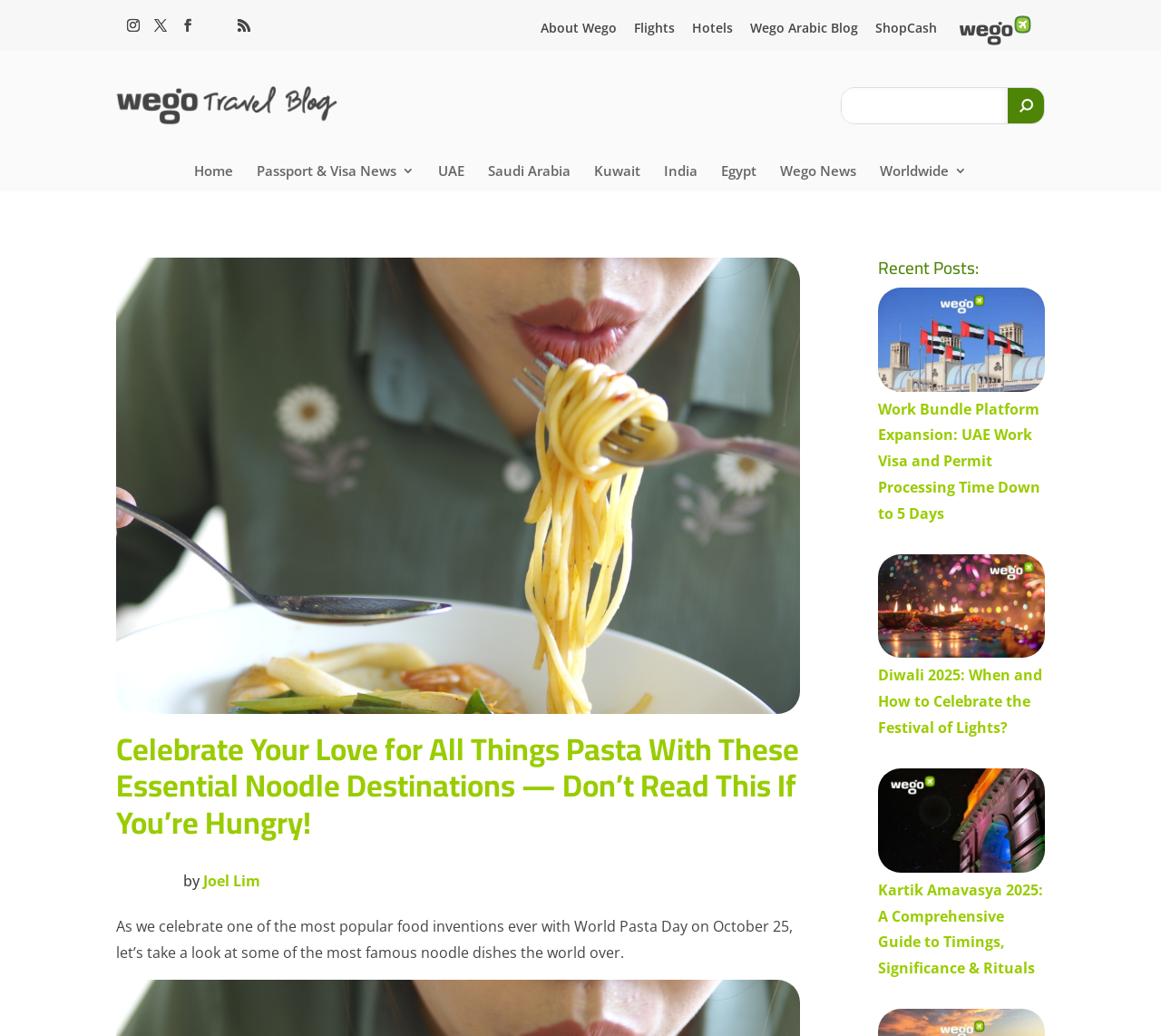Carefully observe the image and respond to the question with a detailed answer:
What is the topic of the article?

I found the answer by reading the heading 'Celebrate Your Love for All Things Pasta With These Essential Noodle Destinations — Don’t Read This If You’re Hungry!' and the static text 'As we celebrate one of the most popular food inventions ever with World Pasta Day on October 25, let’s take a look at some of the most famous noodle dishes the world over.', which suggests that the topic of the article is about noodle dishes.